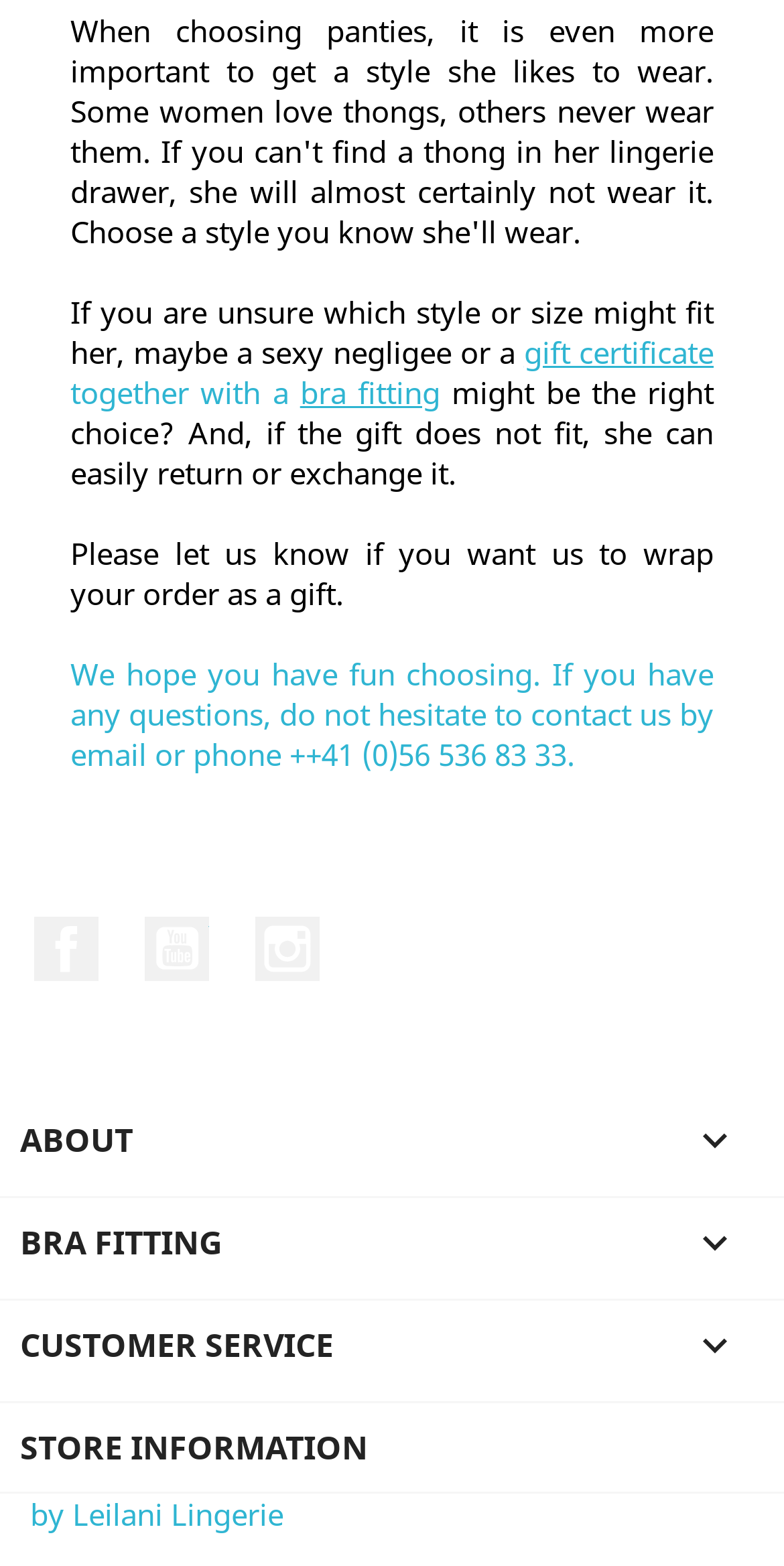Could you please study the image and provide a detailed answer to the question:
What can be done if the gift does not fit?

According to the webpage, if the gift does not fit, she can easily return or exchange it. This is stated in the text 'If the gift does not fit, she can easily return or exchange it.'